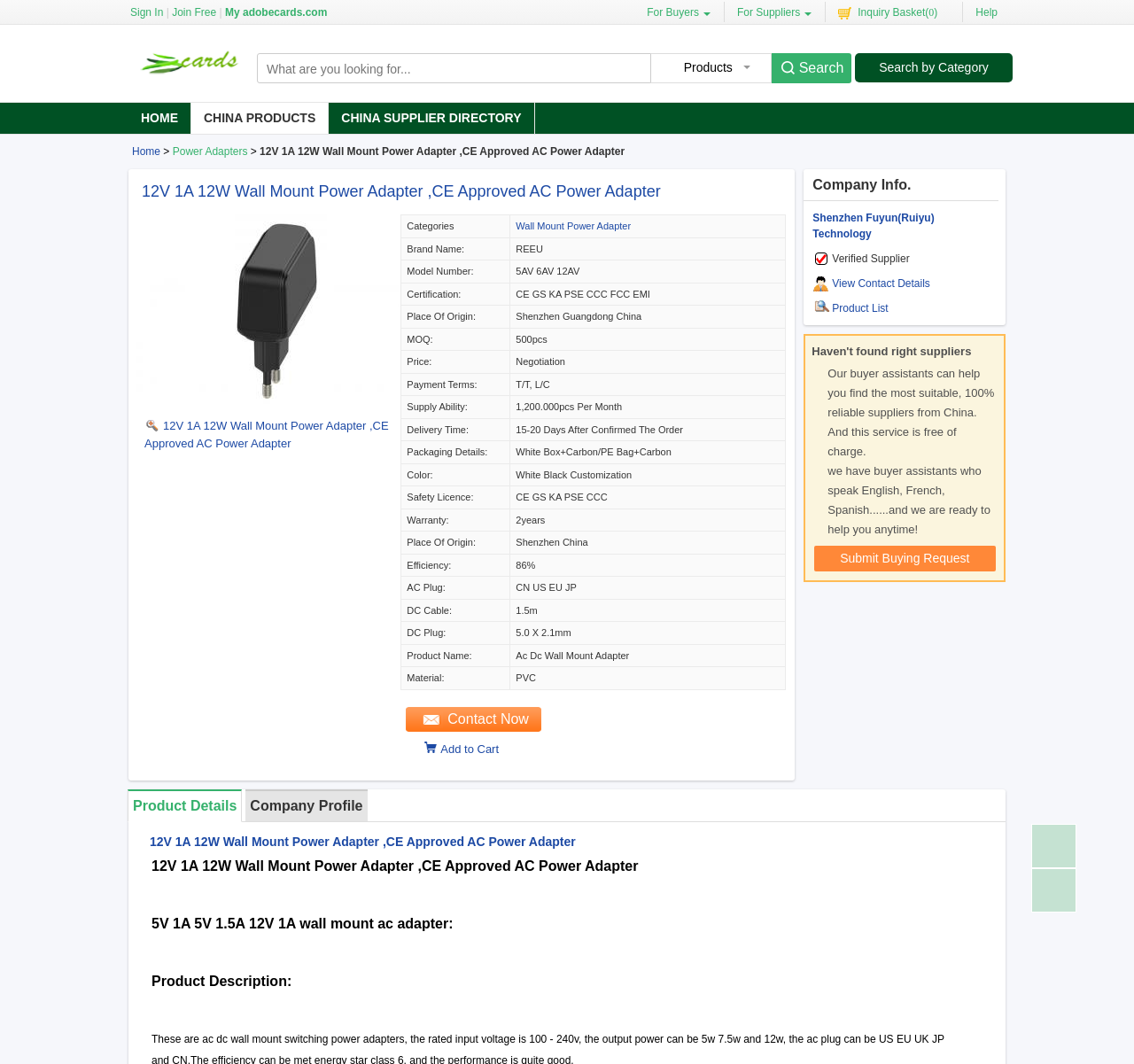Can you look at the image and give a comprehensive answer to the question:
What is the minimum order quantity?

I found the minimum order quantity by looking at the table element with the header 'MOQ:' and the corresponding cell containing the text '500pcs', which is located in the product details section of the webpage.